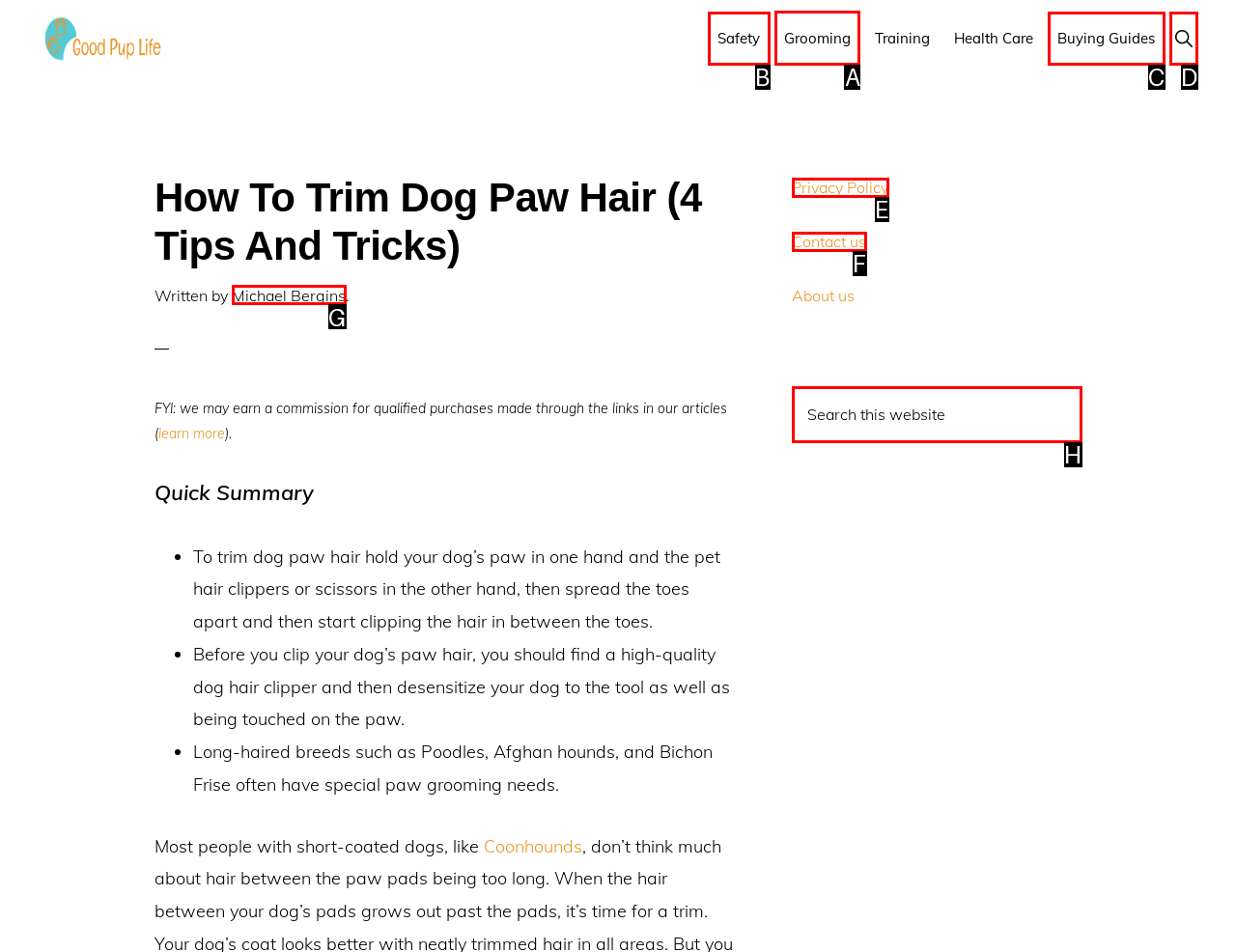Tell me which one HTML element I should click to complete the following task: Go to the 'Grooming' page Answer with the option's letter from the given choices directly.

A